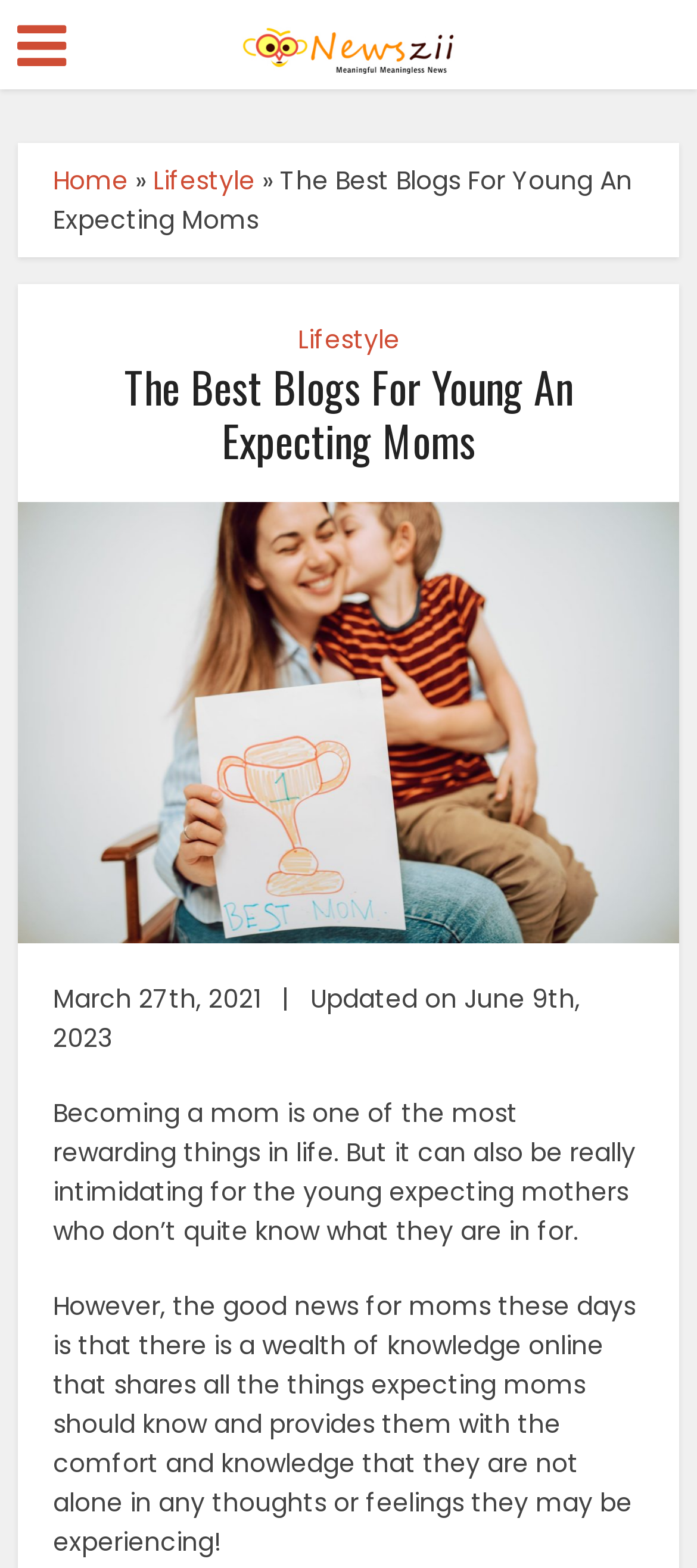What is the topic of the webpage?
Utilize the image to construct a detailed and well-explained answer.

The topic of the webpage is motherhood, as indicated by the heading 'The Best Blogs For Young An Expecting Moms' and the text that follows, which discusses the experiences of young expecting mothers and the wealth of knowledge available online for them.